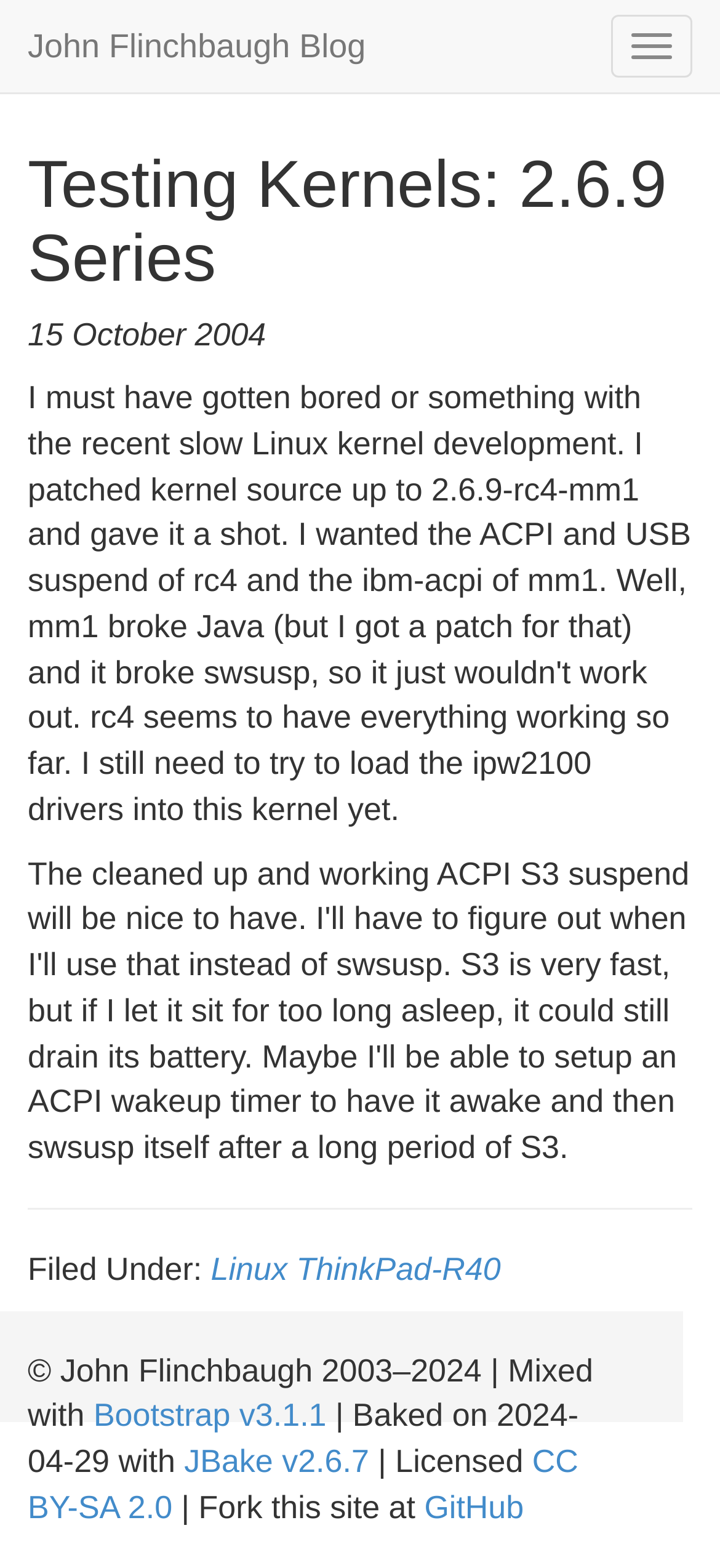Identify the main title of the webpage and generate its text content.

Testing Kernels: 2.6.9 Series